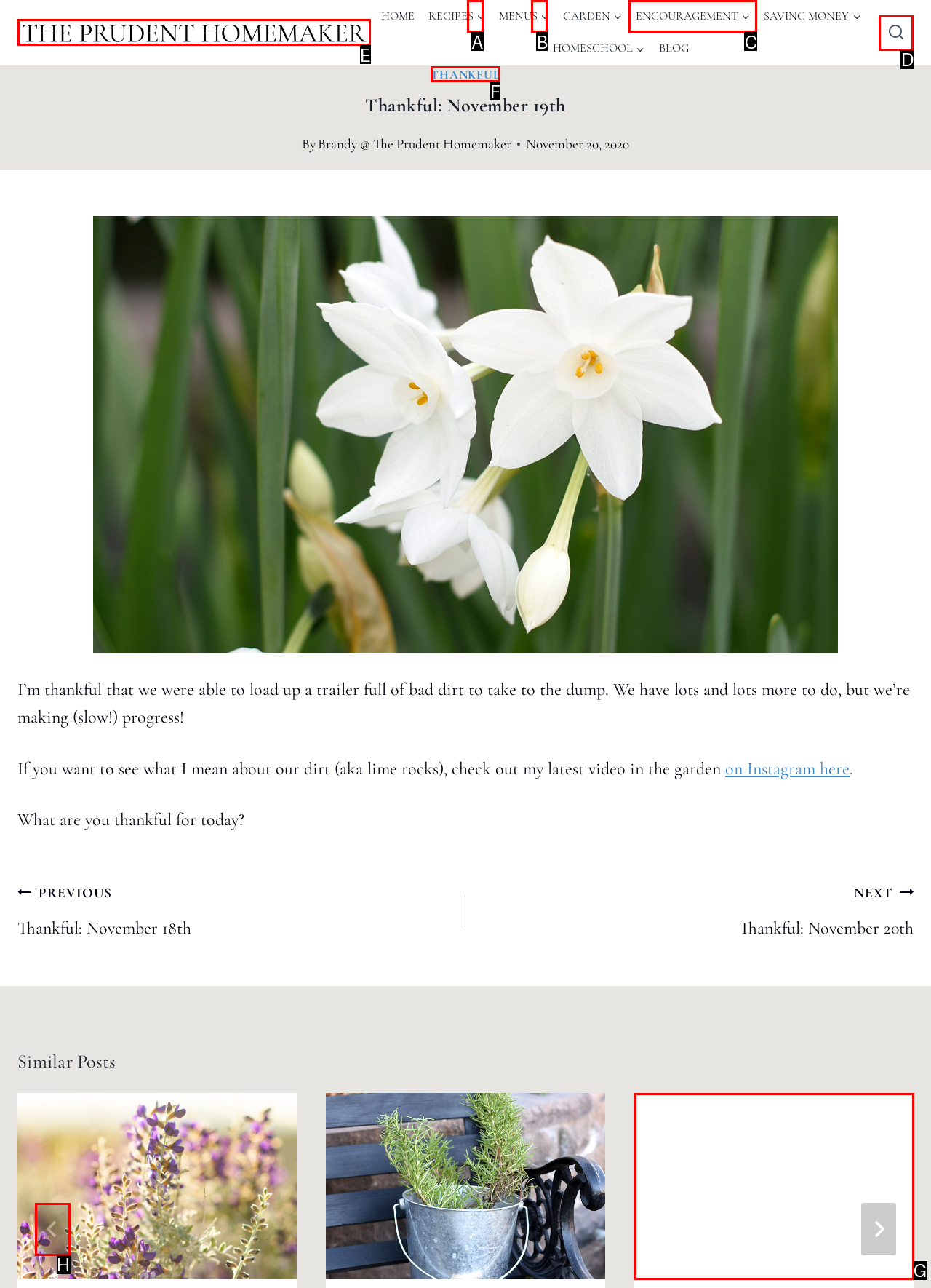What option should I click on to execute the task: Search for something? Give the letter from the available choices.

D